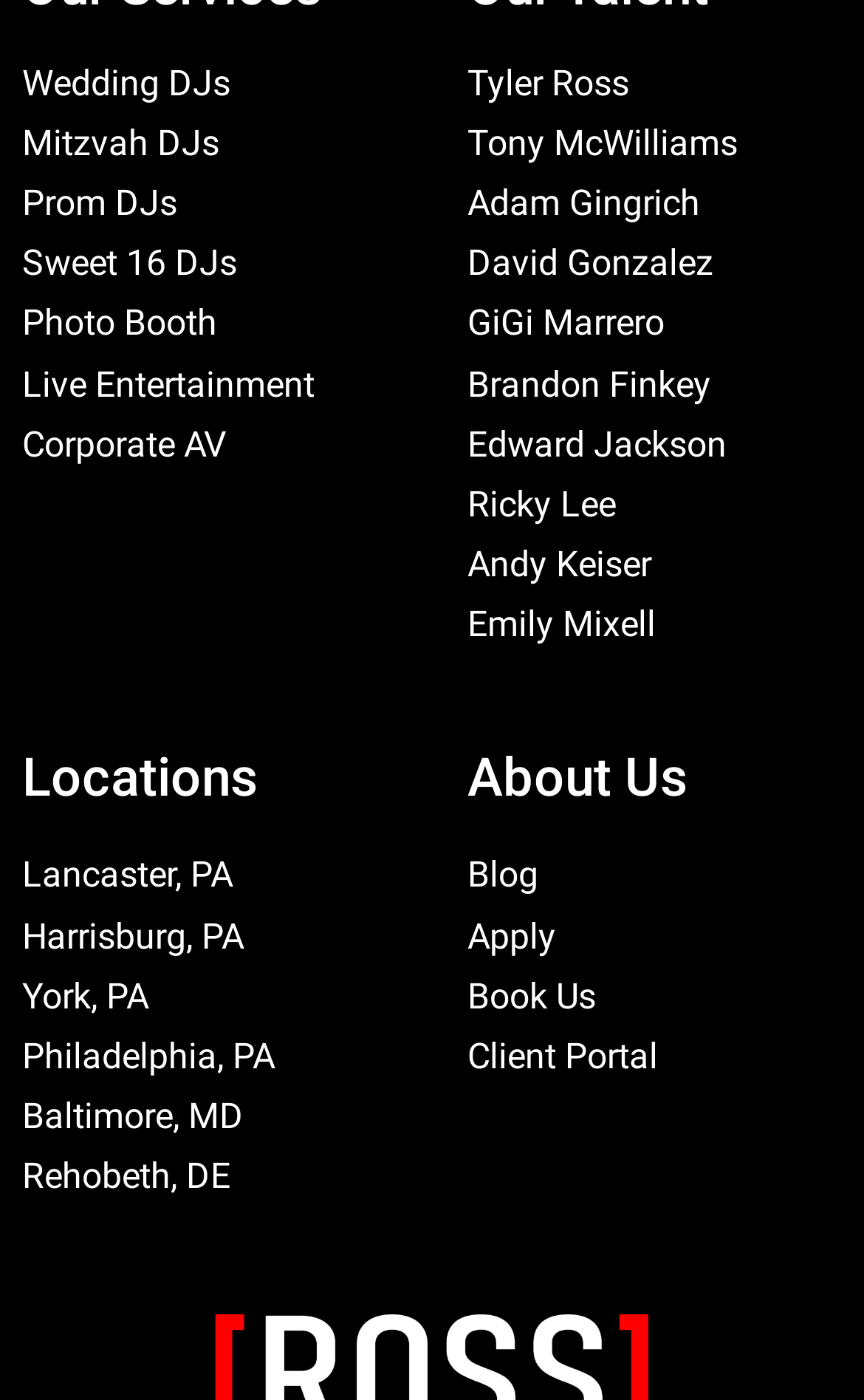What type of DJs are offered?
Please use the image to provide an in-depth answer to the question.

Based on the links provided on the webpage, it appears that the website offers different types of DJs for various events, including wedding, mitzvah, prom, and sweet 16.